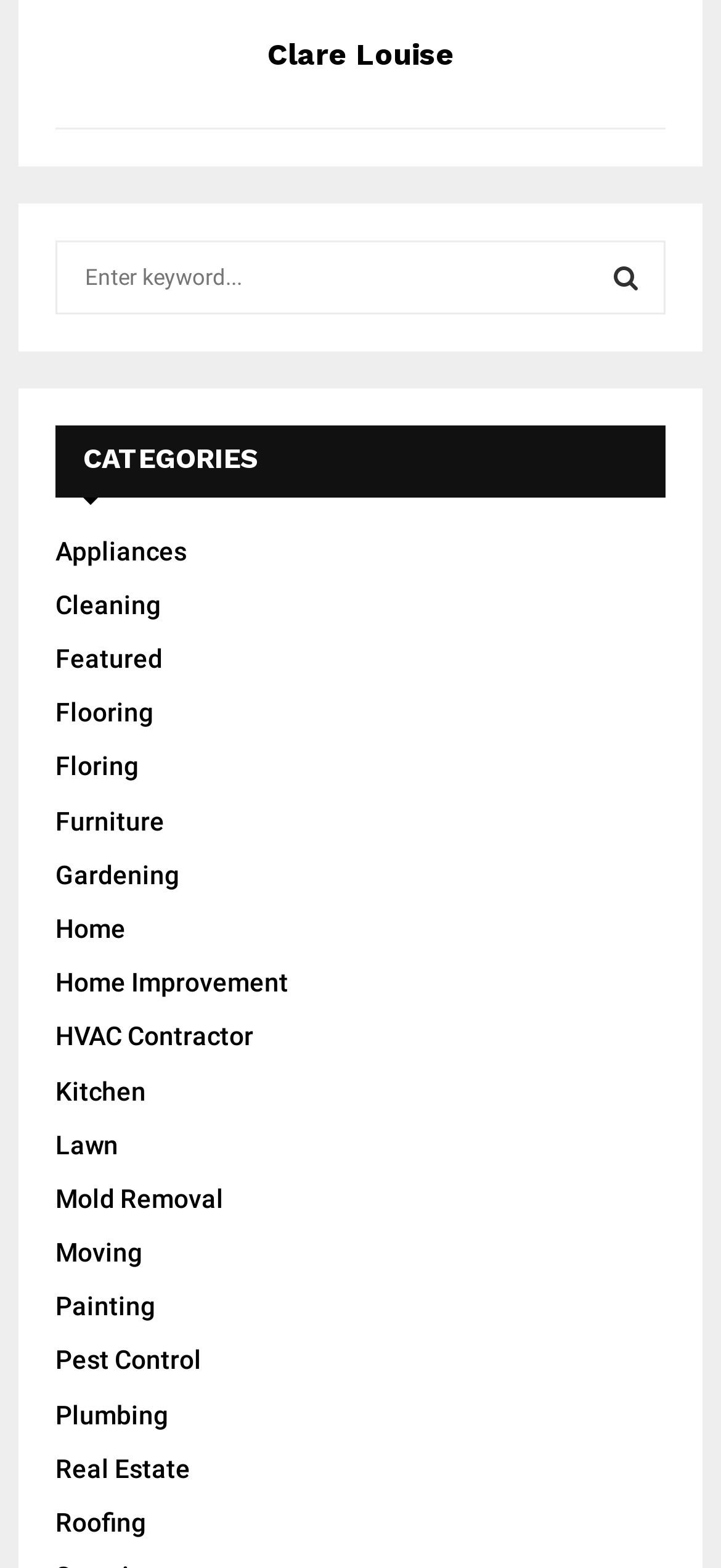What is the last category listed on the webpage?
Please provide a single word or phrase as the answer based on the screenshot.

Roofing